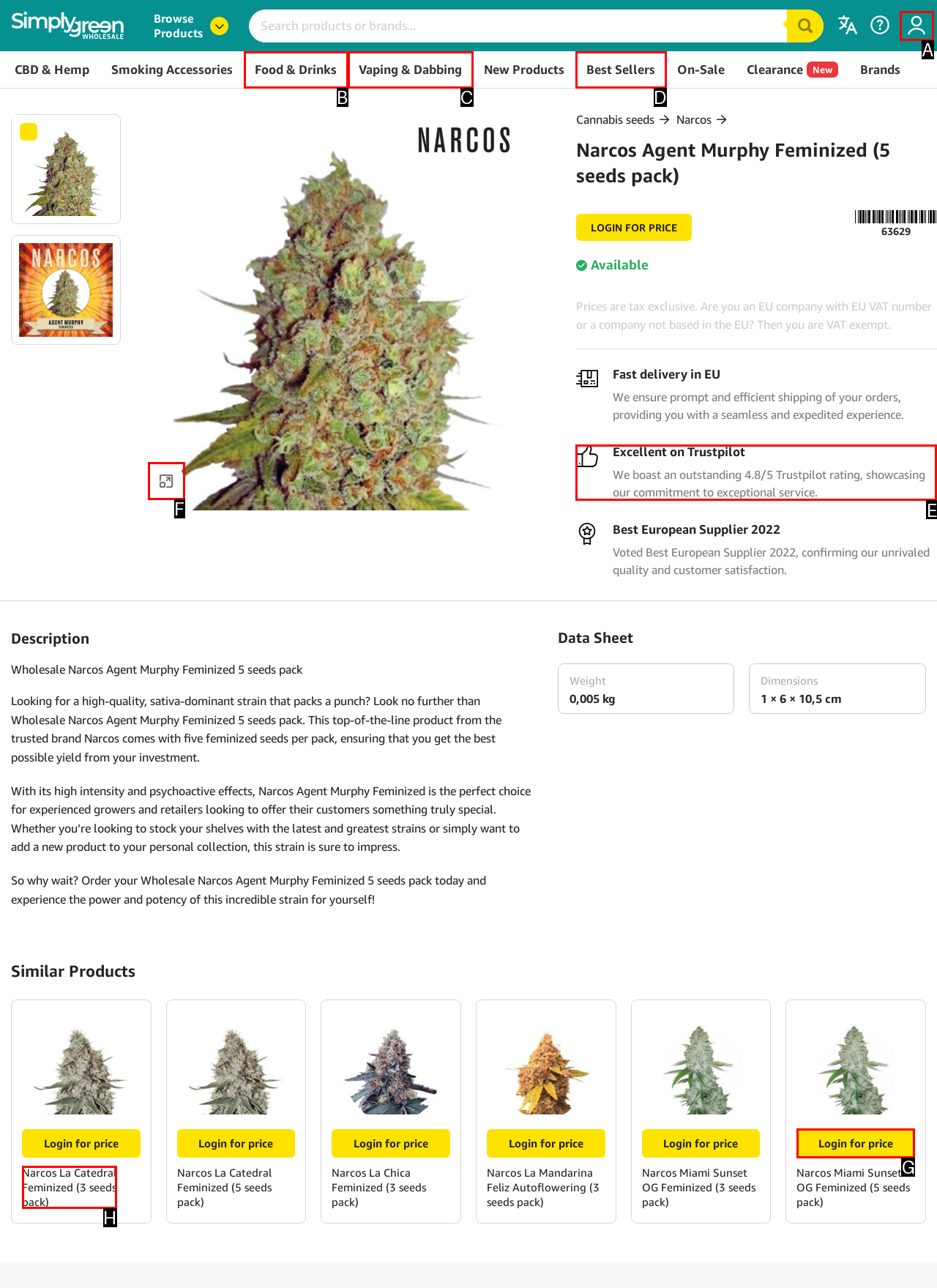Identify the correct HTML element to click for the task: Enlarge the image. Provide the letter of your choice.

F